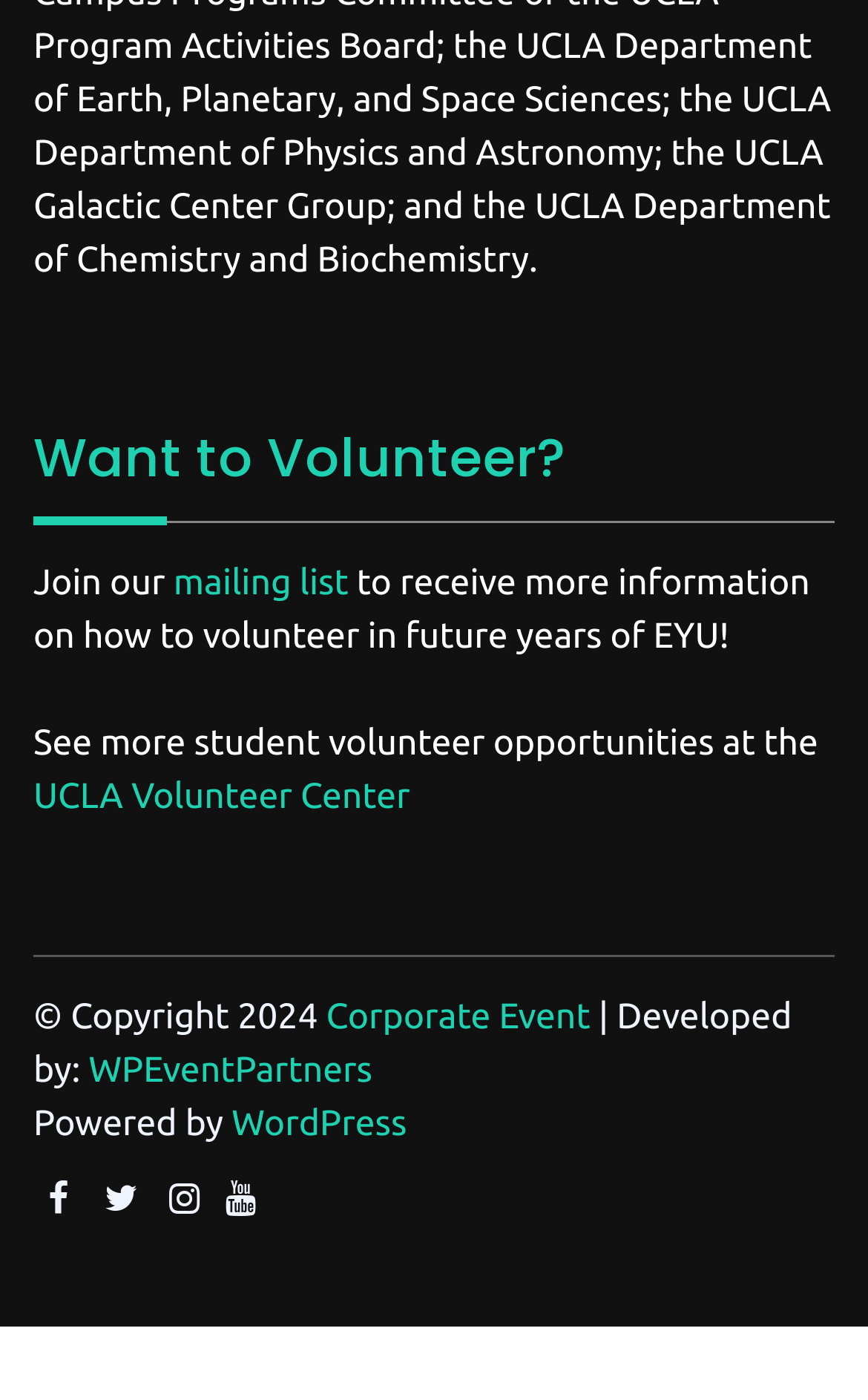Determine the bounding box coordinates for the HTML element mentioned in the following description: "title="Joshua Zuchter"". The coordinates should be a list of four floats ranging from 0 to 1, represented as [left, top, right, bottom].

None